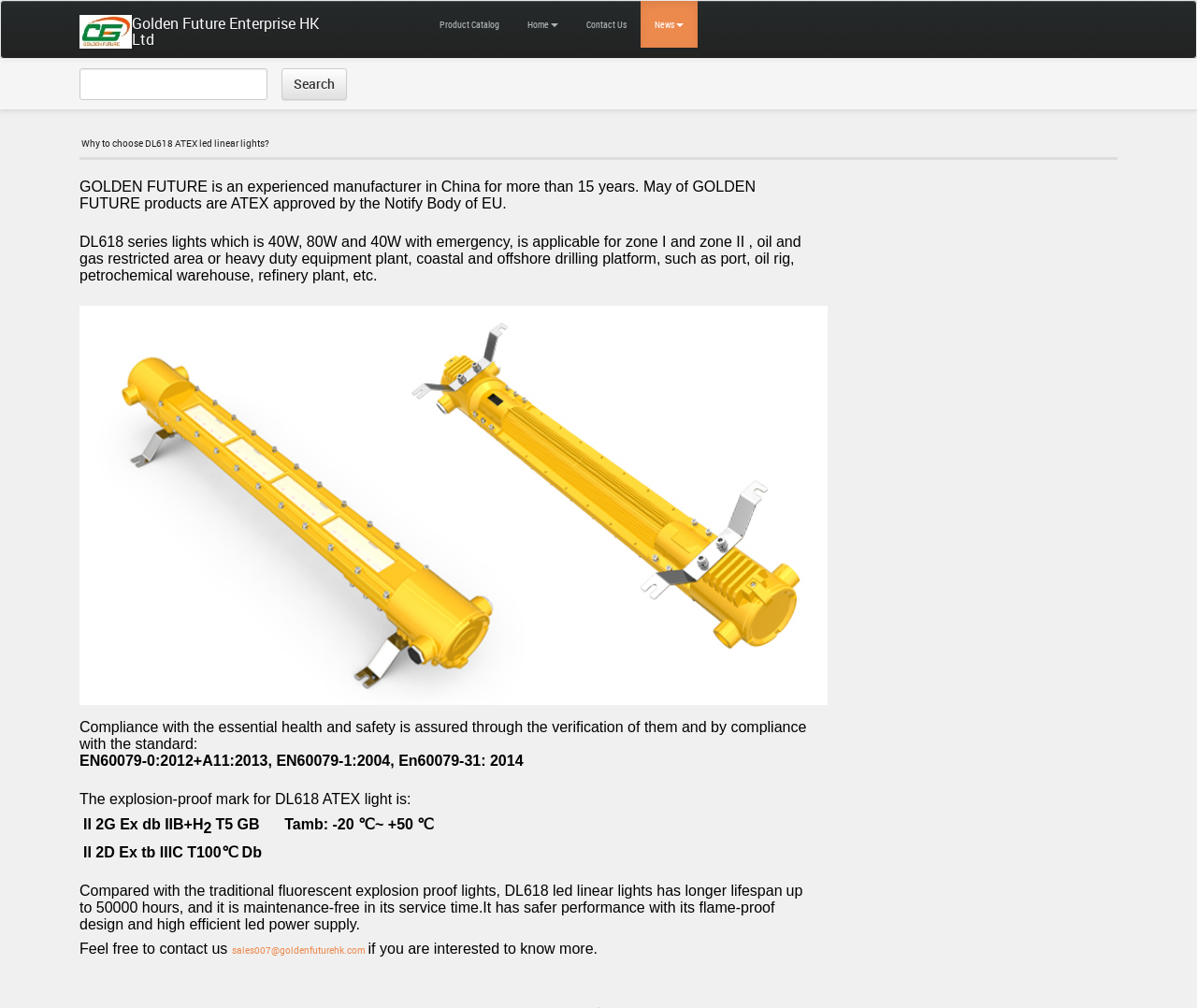Indicate the bounding box coordinates of the clickable region to achieve the following instruction: "Contact us through email."

[0.194, 0.936, 0.305, 0.949]